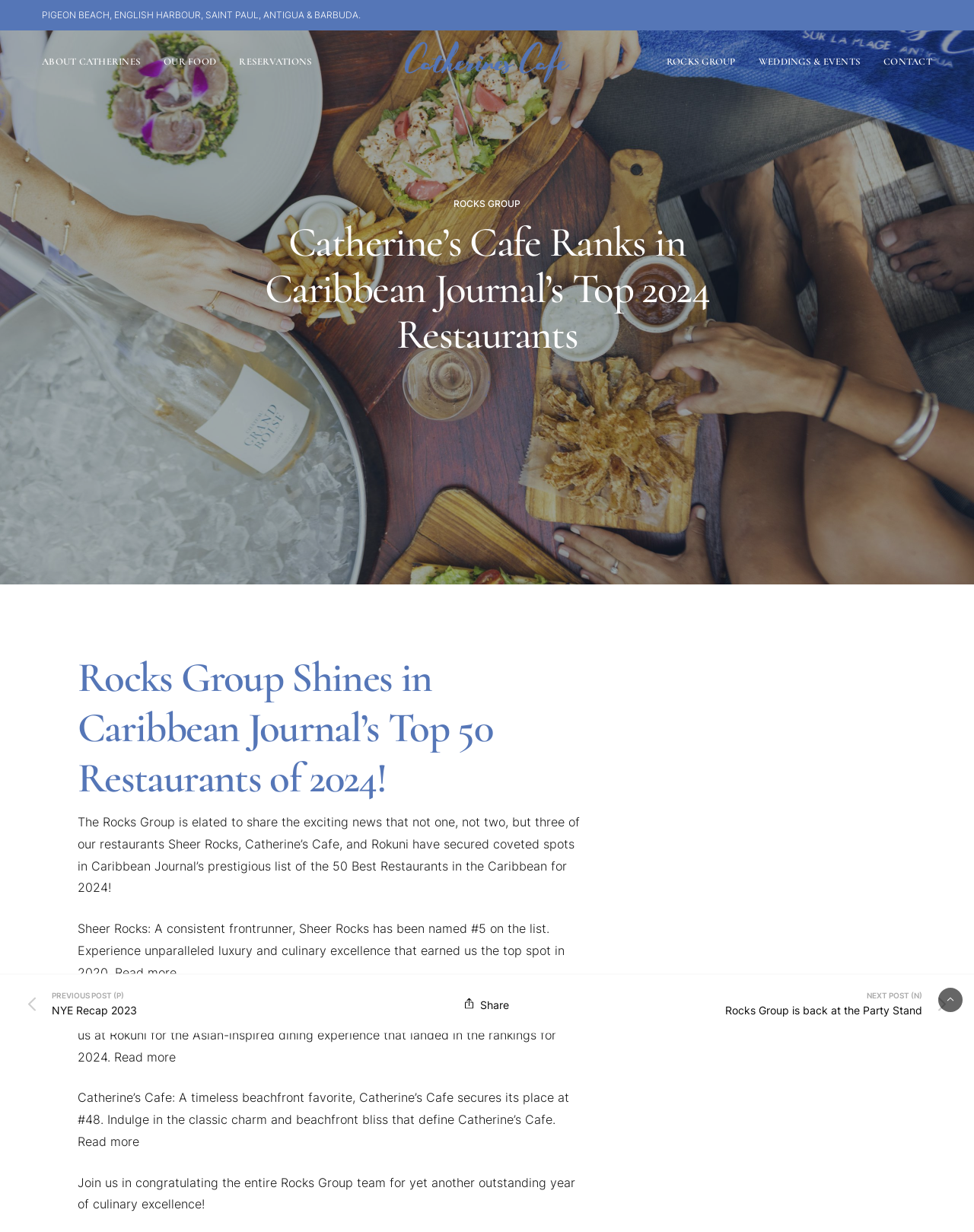Identify the bounding box coordinates of the region that should be clicked to execute the following instruction: "Share the post".

[0.477, 0.81, 0.523, 0.82]